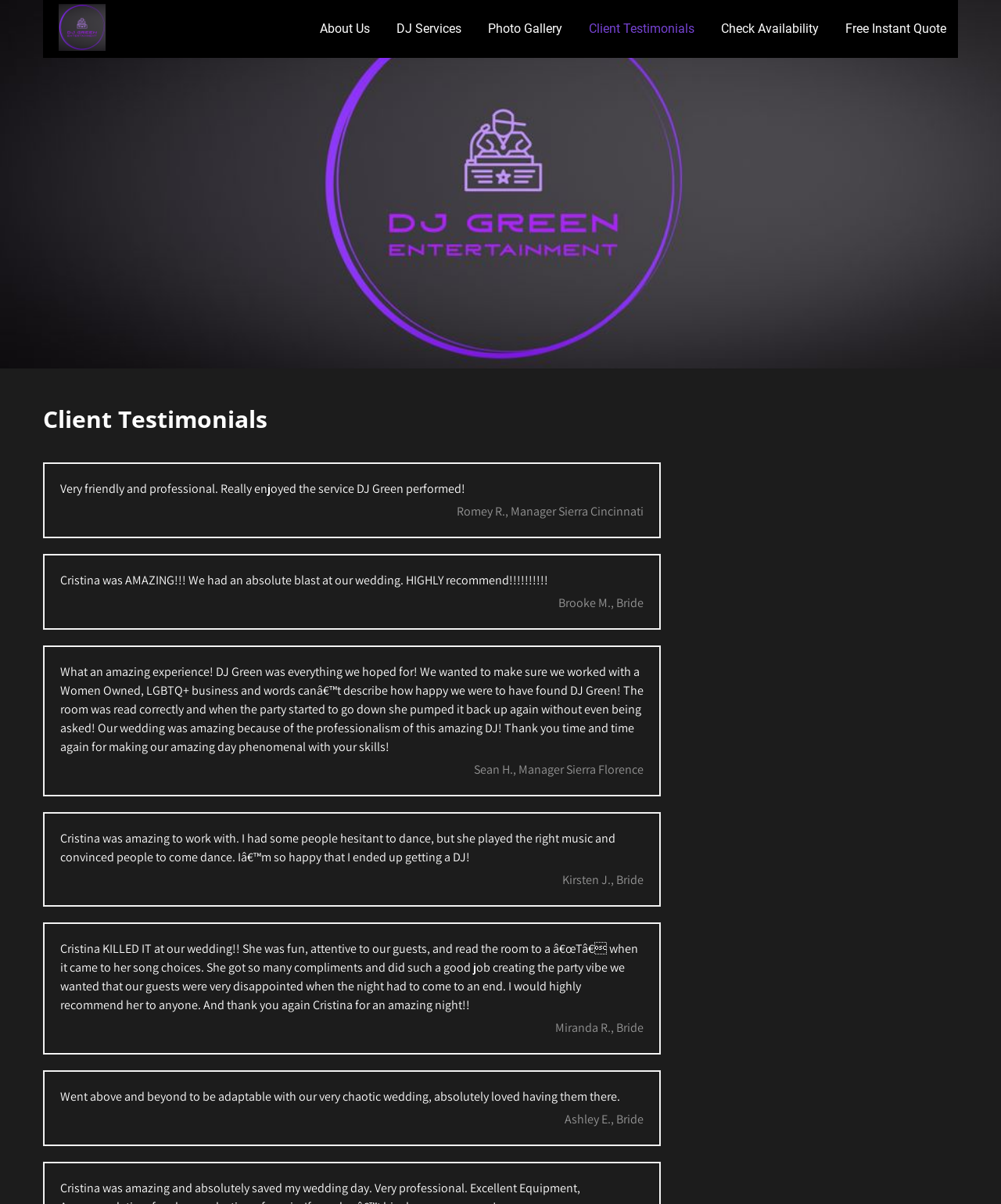What is the name of the DJ mentioned in the testimonials?
Look at the image and answer with only one word or phrase.

Cristina